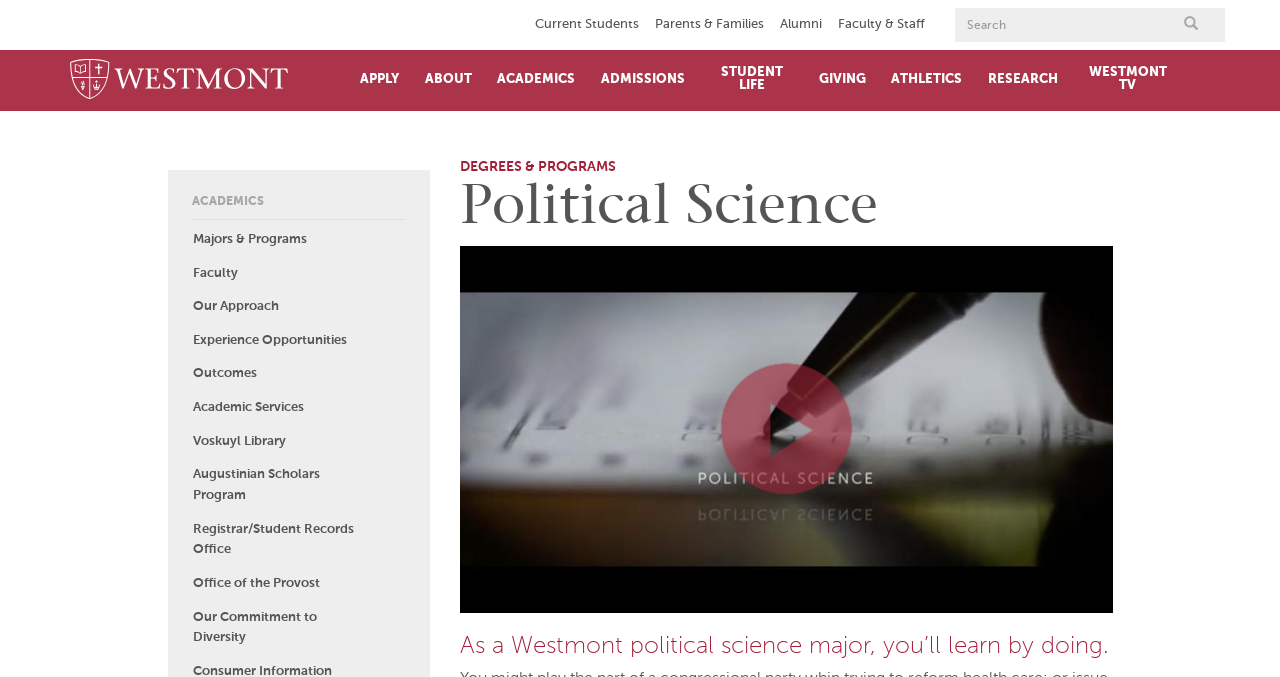Please pinpoint the bounding box coordinates for the region I should click to adhere to this instruction: "Click the 'DEGREES & PROGRAMS Political Science' heading".

[0.359, 0.237, 0.869, 0.349]